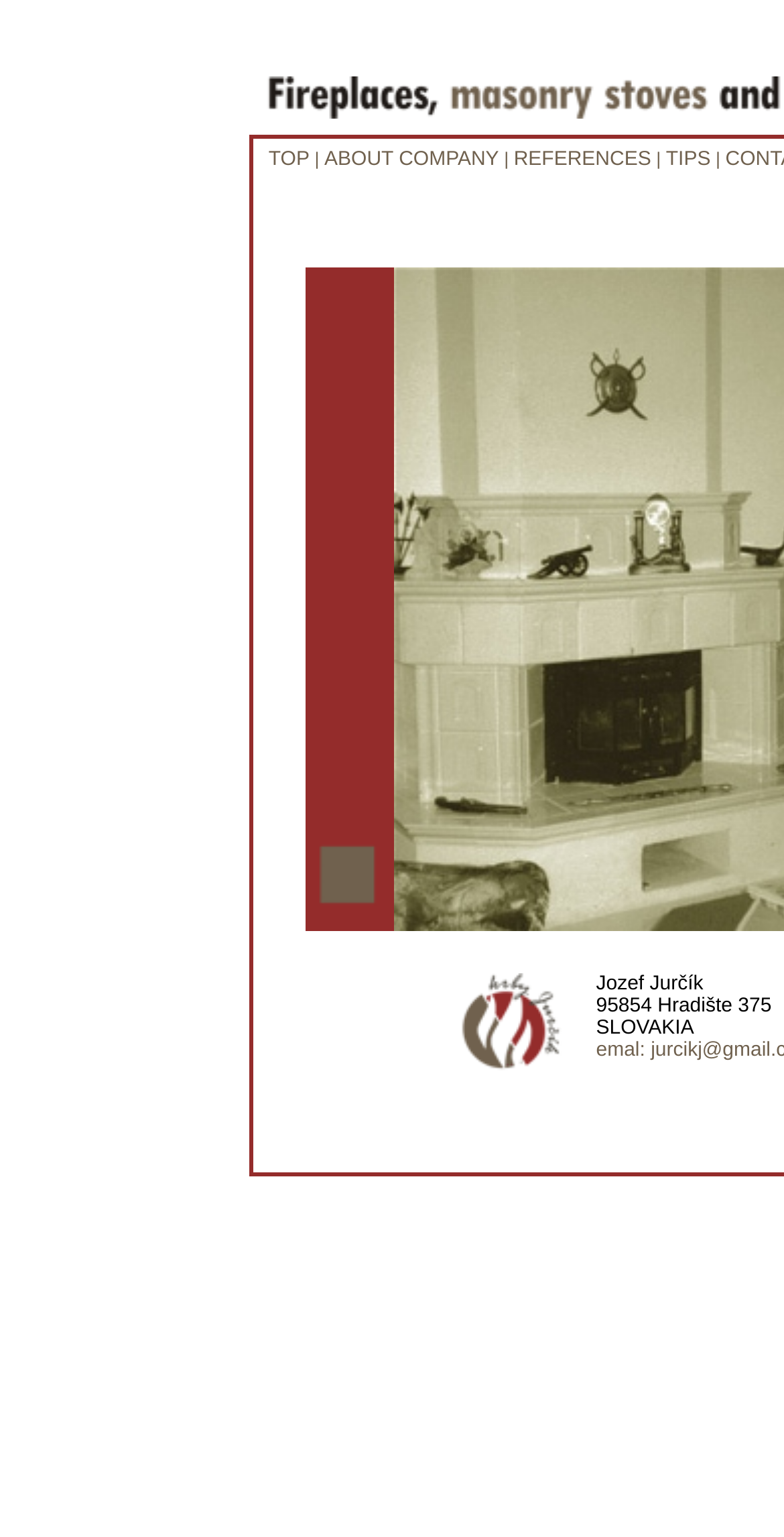What is the main content of the webpage?
Refer to the image and respond with a one-word or short-phrase answer.

Company information